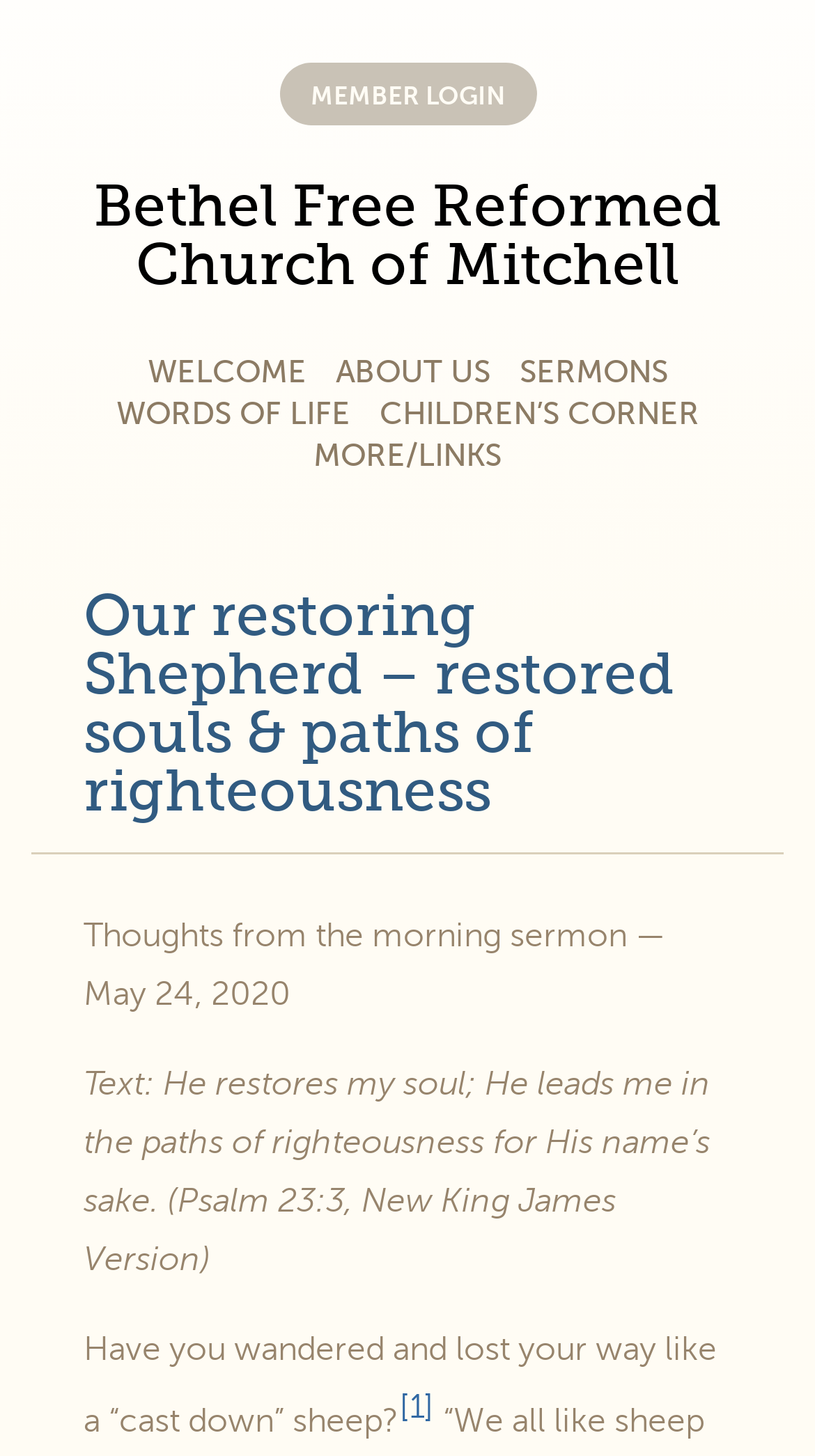Identify the bounding box coordinates of the region that should be clicked to execute the following instruction: "view children's corner".

[0.465, 0.273, 0.858, 0.296]